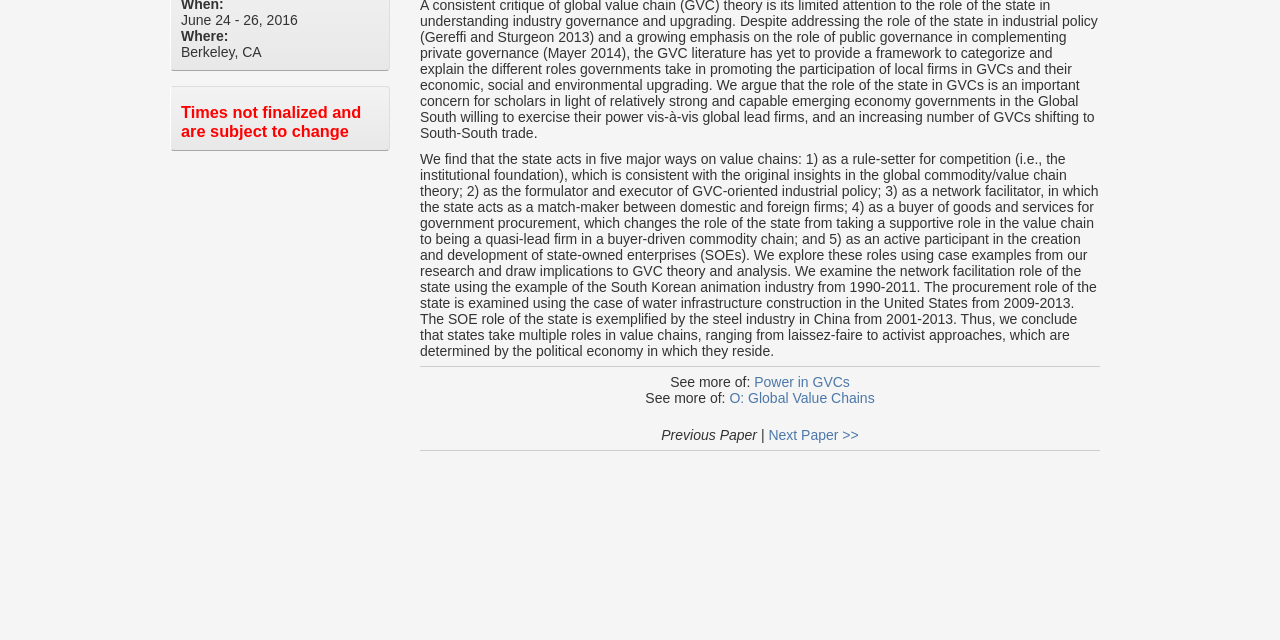Bounding box coordinates are to be given in the format (top-left x, top-left y, bottom-right x, bottom-right y). All values must be floating point numbers between 0 and 1. Provide the bounding box coordinate for the UI element described as: O: Global Value Chains

[0.57, 0.61, 0.683, 0.635]